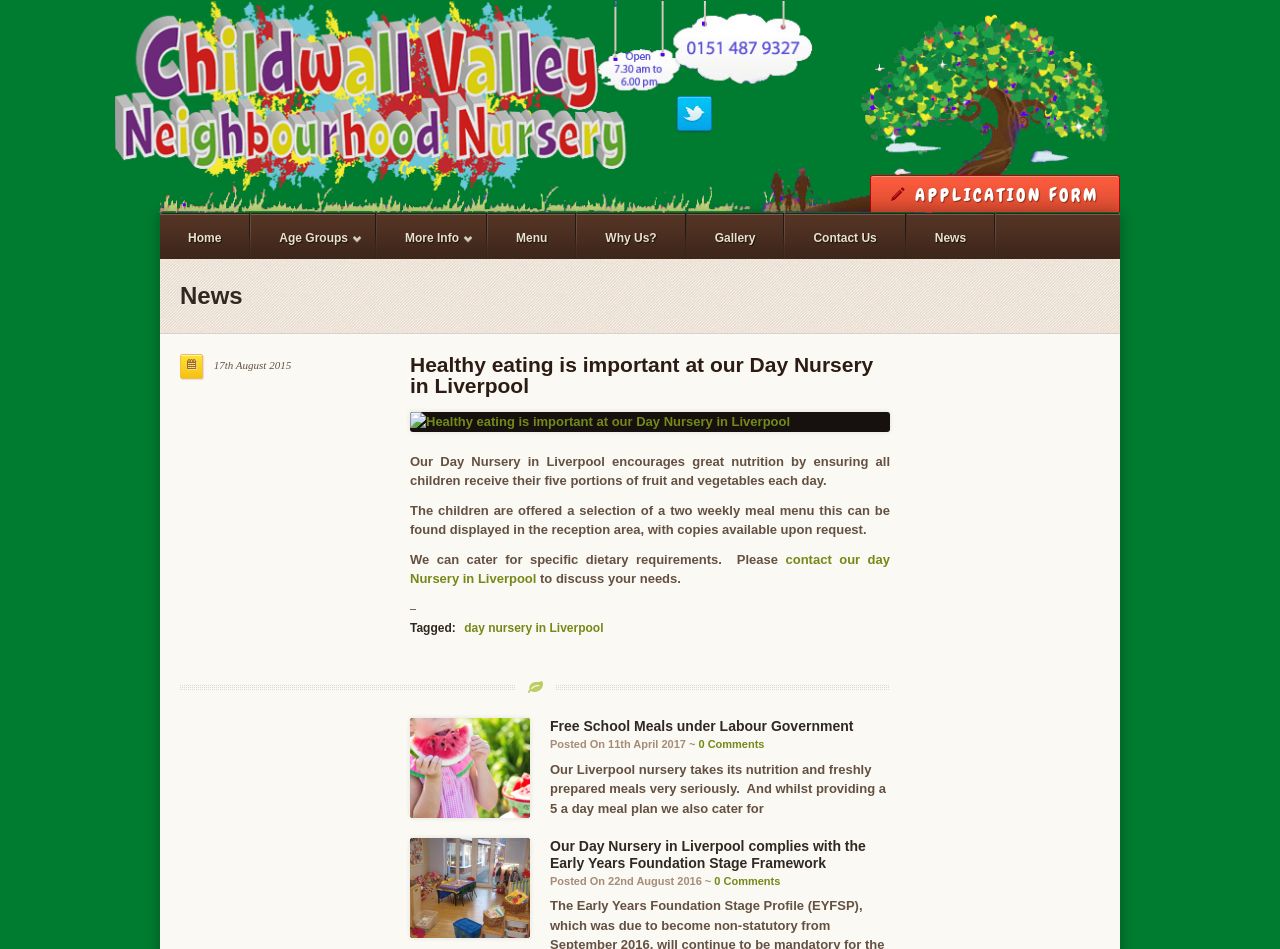Locate the bounding box coordinates of the element that should be clicked to fulfill the instruction: "Read the news article about free school meals".

[0.32, 0.757, 0.414, 0.862]